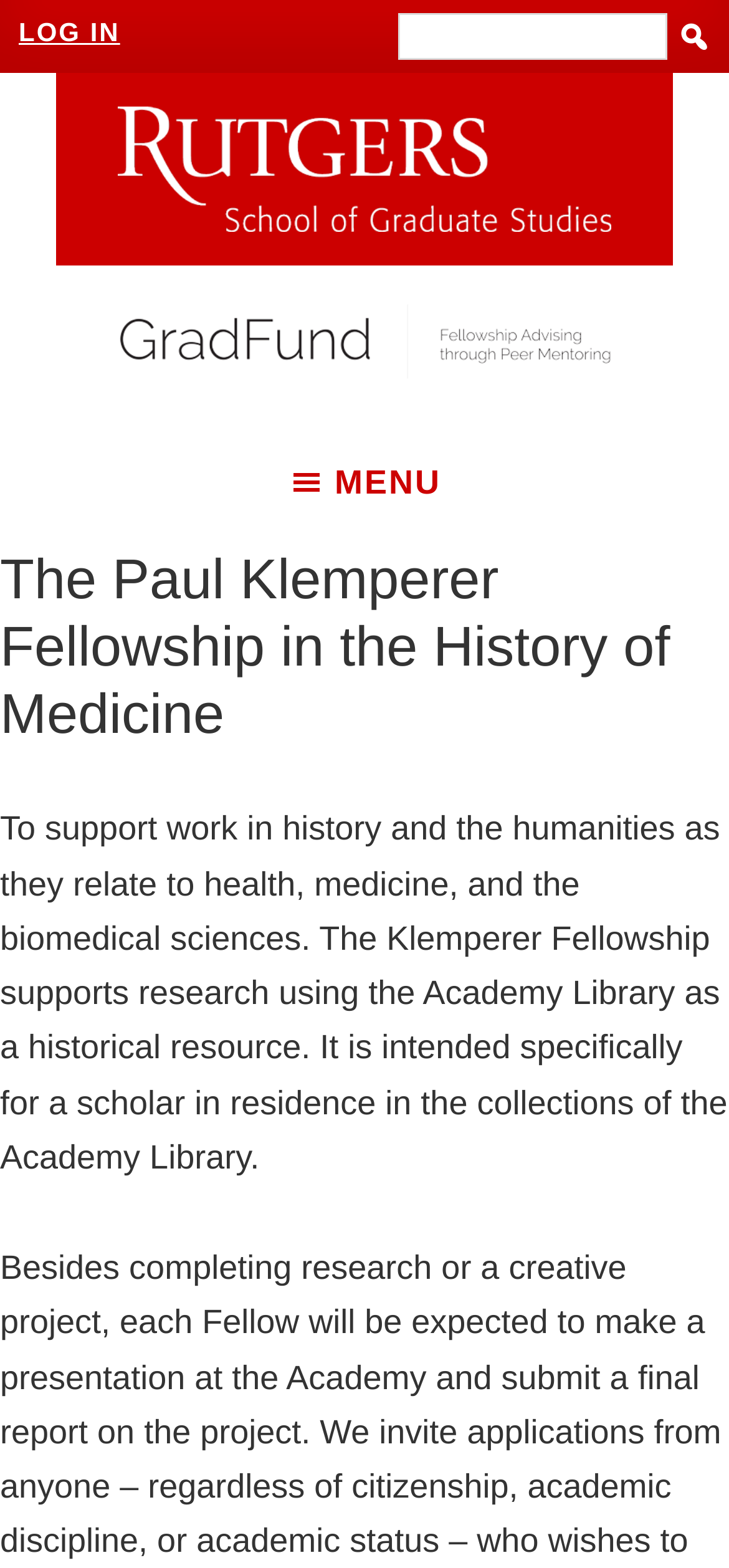Highlight the bounding box of the UI element that corresponds to this description: "Log in".

[0.026, 0.011, 0.165, 0.03]